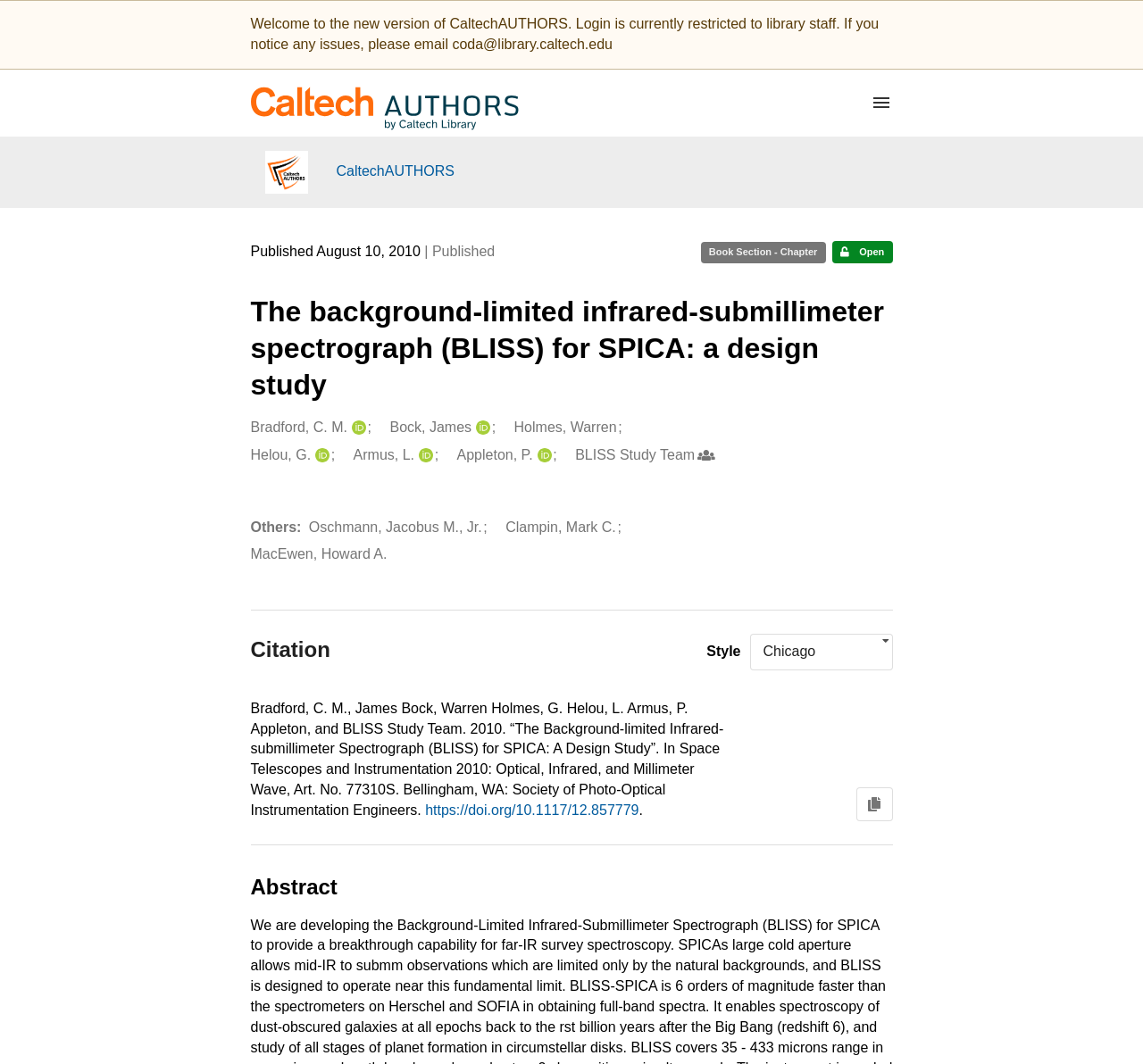Locate the bounding box coordinates of the UI element described by: "Read more...". The bounding box coordinates should consist of four float numbers between 0 and 1, i.e., [left, top, right, bottom].

None